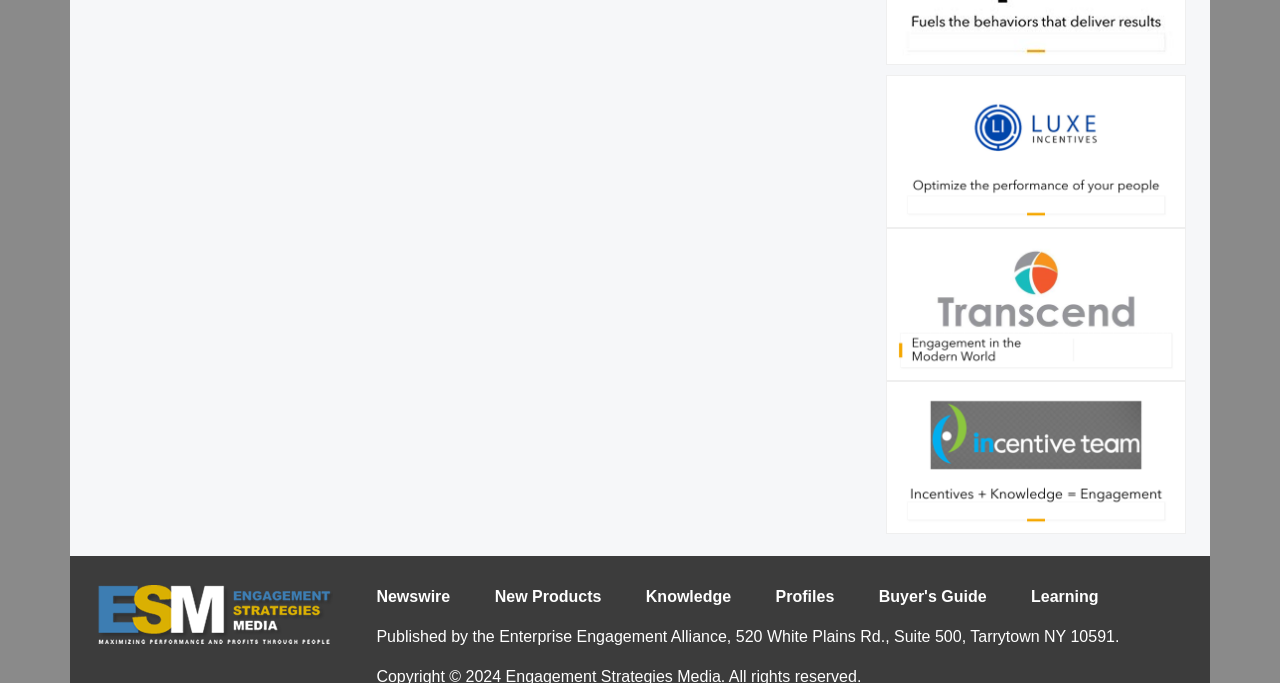What is the address of the Enterprise Engagement Alliance?
From the image, respond with a single word or phrase.

520 White Plains Rd., Suite 500, Tarrytown NY 10591